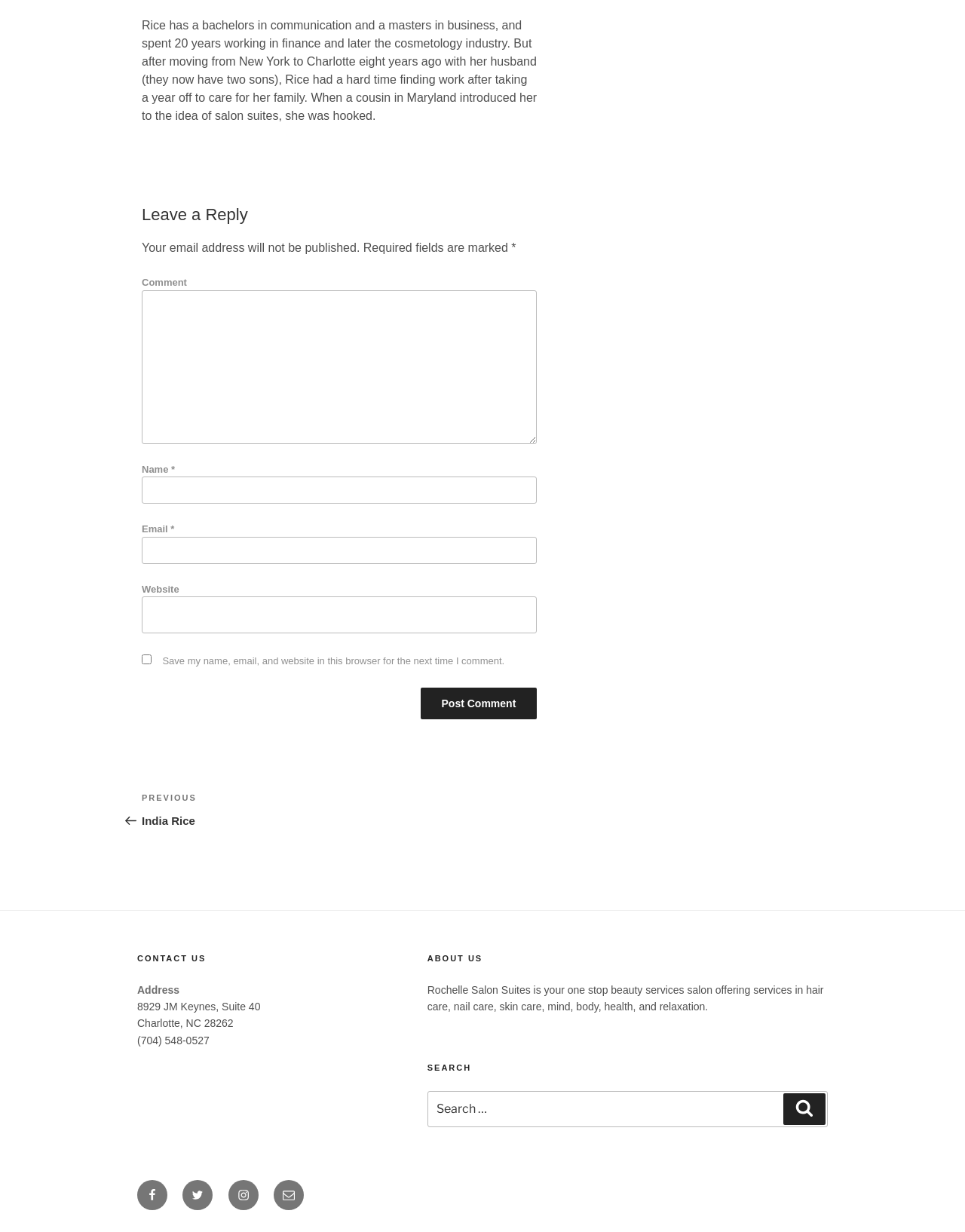Locate the bounding box coordinates of the clickable region necessary to complete the following instruction: "Post a comment". Provide the coordinates in the format of four float numbers between 0 and 1, i.e., [left, top, right, bottom].

[0.436, 0.558, 0.556, 0.584]